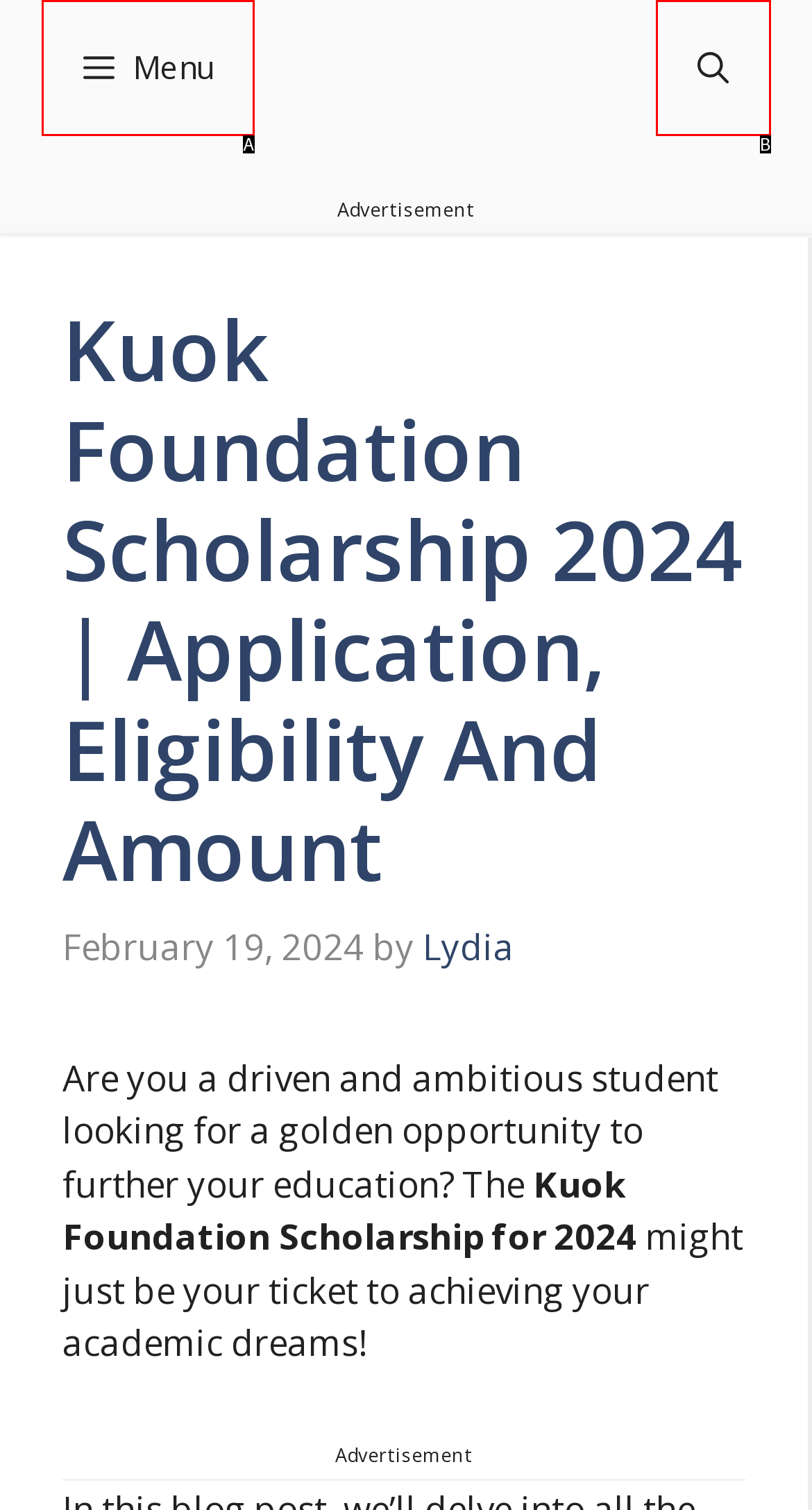Please select the letter of the HTML element that fits the description: aria-label="Open search". Answer with the option's letter directly.

B